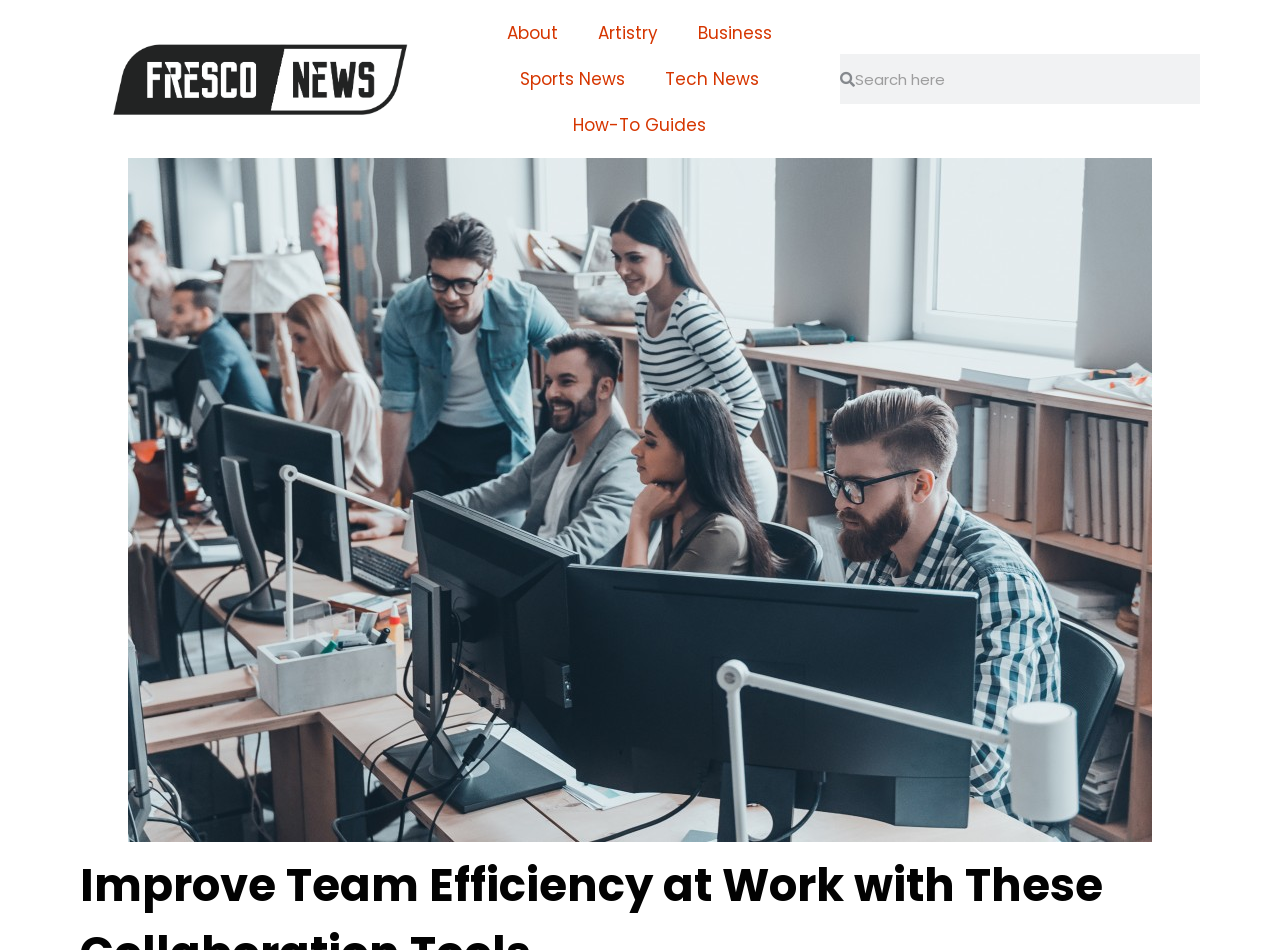How many navigation links are there in the top navigation bar?
Refer to the screenshot and deliver a thorough answer to the question presented.

I counted the number of link elements in the top navigation bar, which are 'About', 'Artistry', 'Business', 'Sports News', 'Tech News', and 'How-To Guides', and found that there are 6 navigation links.